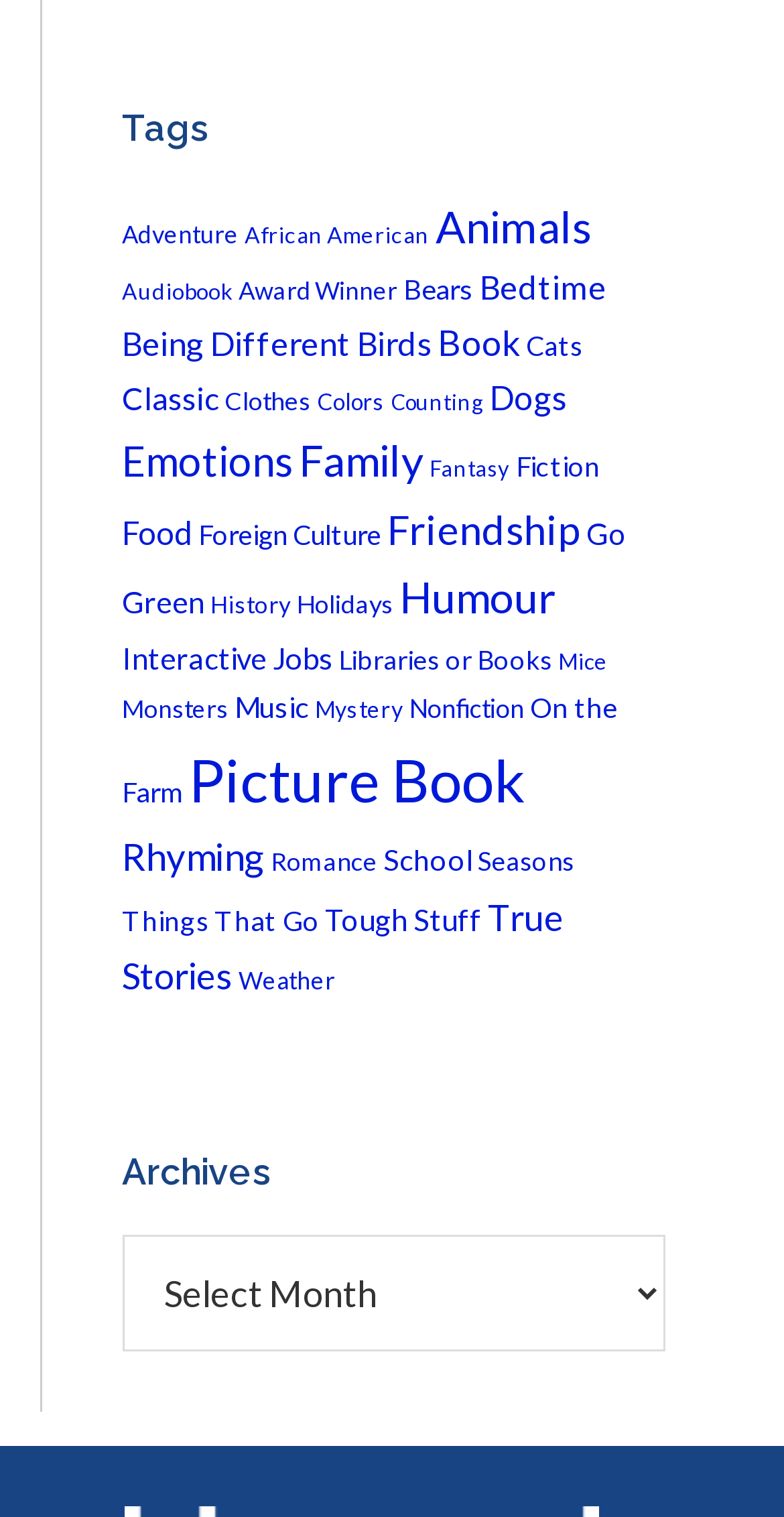What is the category that comes after 'Animals'?
Please provide a single word or phrase based on the screenshot.

Audiobook